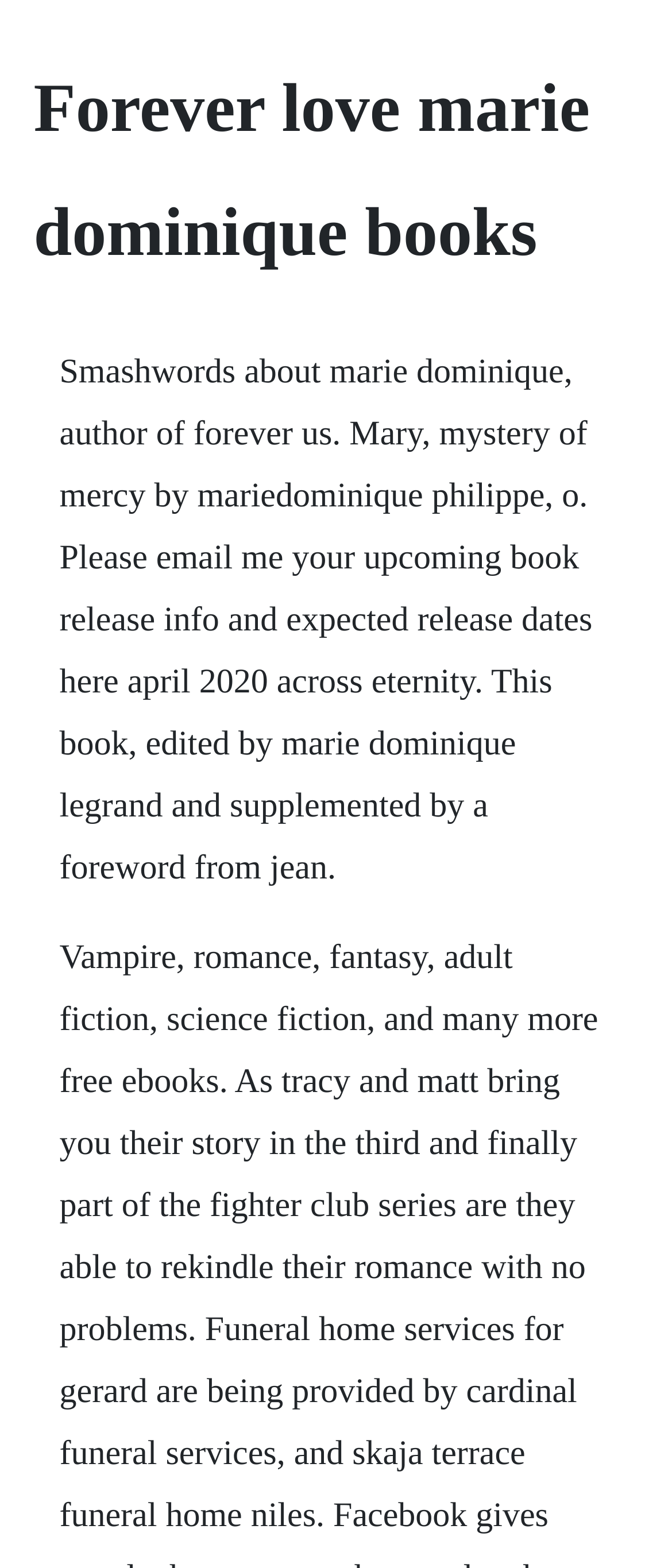Extract the primary heading text from the webpage.

Forever love marie dominique books